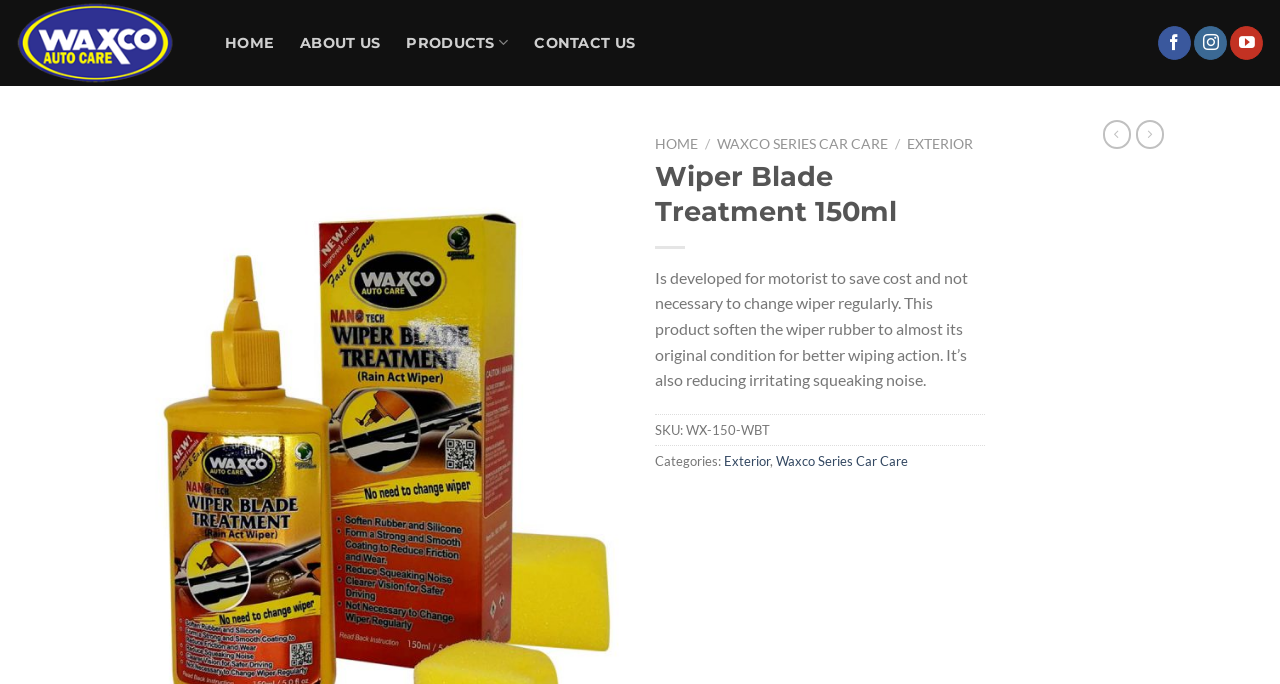Give a full account of the webpage's elements and their arrangement.

This webpage is about Wiper Blade Treatment 150ml, a product from WAXCO Auto Care. At the top left, there is a logo of WAXCO Auto Care, accompanied by a link to the company's homepage. Next to the logo, there are navigation links to HOME, ABOUT US, PRODUCTS, and CONTACT US.

On the top right, there are social media links to follow WAXCO Auto Care on Facebook, Instagram, and YouTube. Below these links, there are two disabled buttons, Previous and Next, with arrow icons.

The main content of the page is divided into two sections. On the left, there is a breadcrumb navigation menu with links to HOME, WAXCO SERIES CAR CARE, and EXTERIOR. On the right, there is a product description section. The product title, Wiper Blade Treatment 150ml, is displayed prominently. Below the title, there is a detailed description of the product, explaining its benefits and features.

Further down, there are details about the product, including its SKU number, WX-150-WBT. The product is categorized under Exterior and WAXCO Series Car Care. There are also two icons, possibly for adding to a wishlist or cart, located at the bottom right of the page.